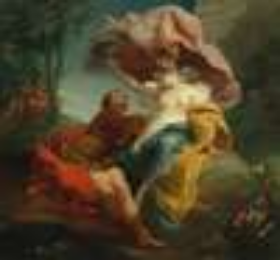What style is Gaetano Gandolfi known for?
Answer the question with detailed information derived from the image.

According to the caption, Gaetano Gandolfi is known for his late Baroque and early Neoclassic styles, which is evident in his painting 'Rinaldo and Armida in the Garden of Delights'.